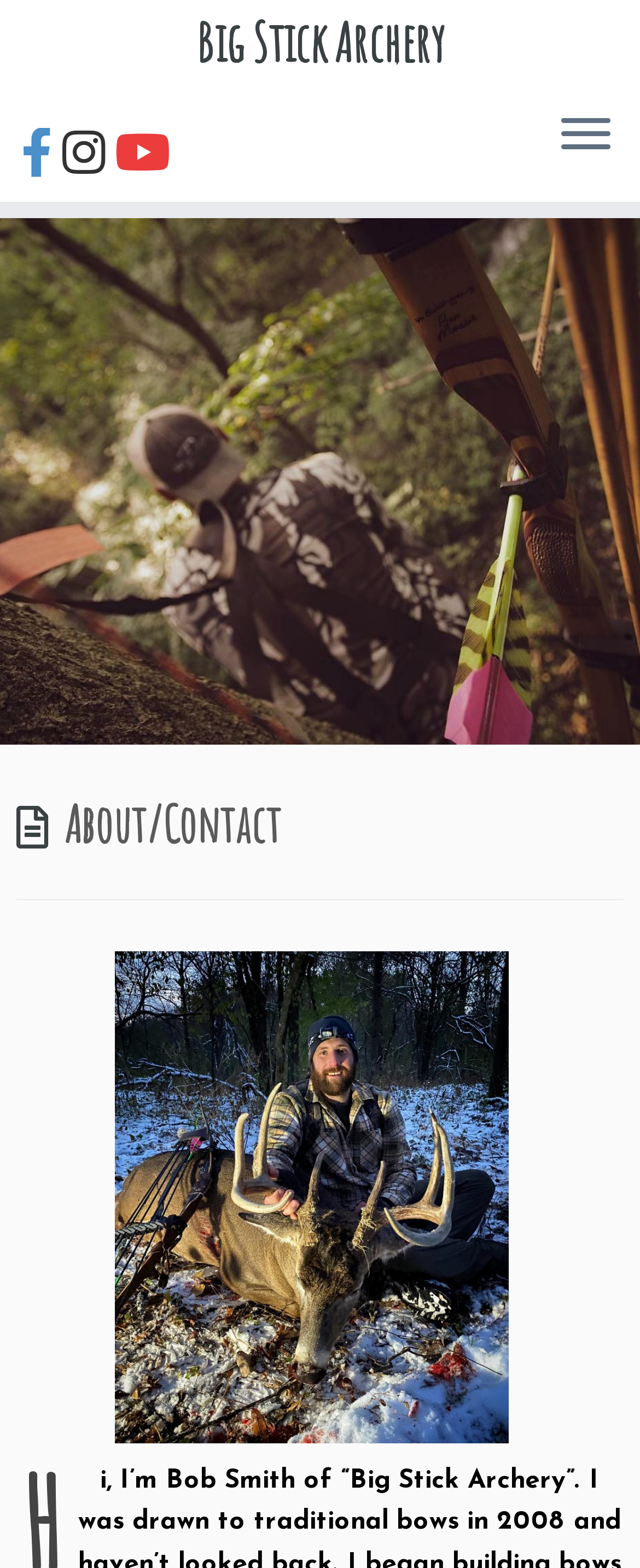How many social media platforms are linked on the page?
Using the image, answer in one word or phrase.

3